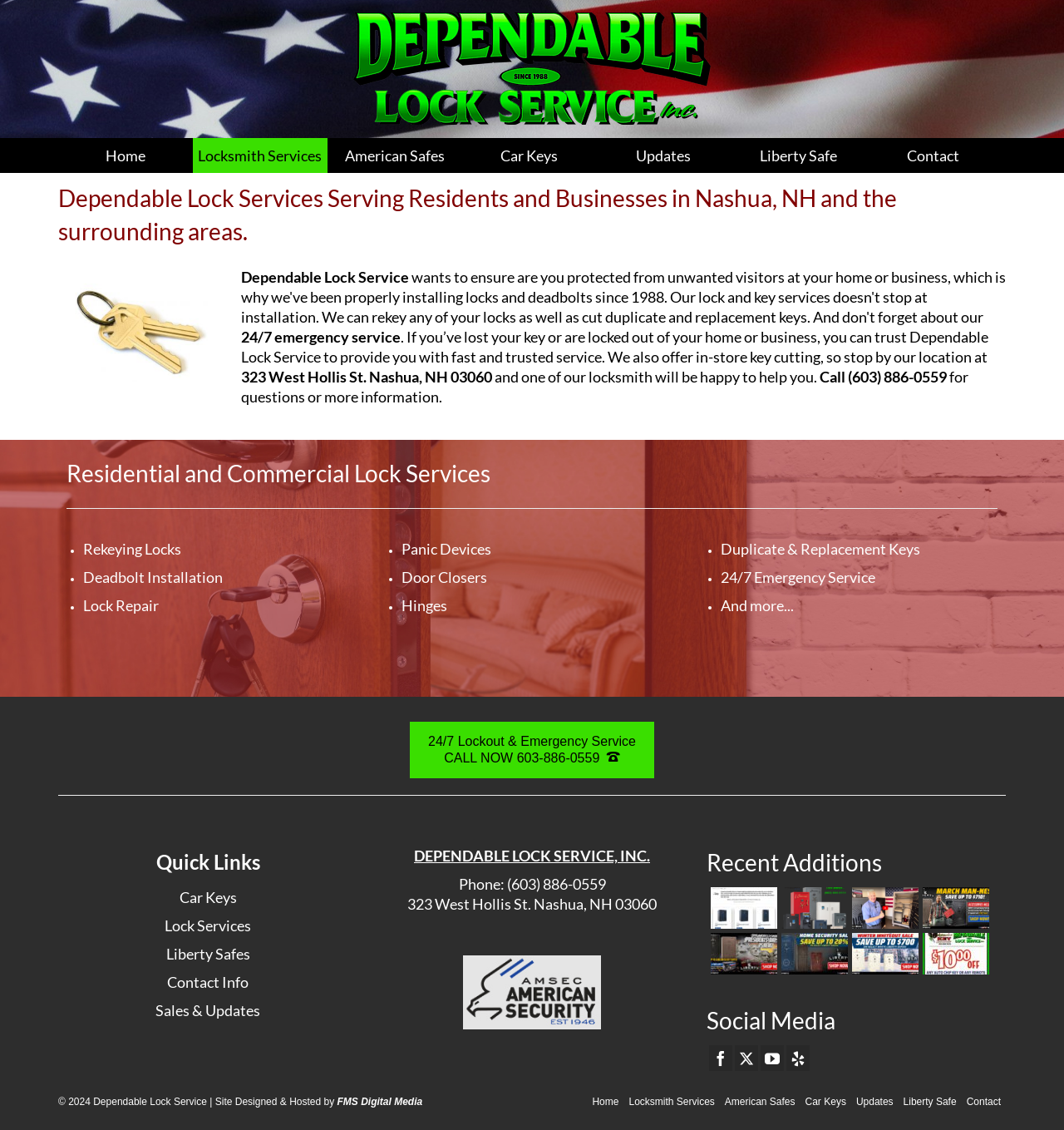Find the bounding box coordinates for the HTML element described in this sentence: "Updates". Provide the coordinates as four float numbers between 0 and 1, in the format [left, top, right, bottom].

[0.8, 0.965, 0.844, 0.986]